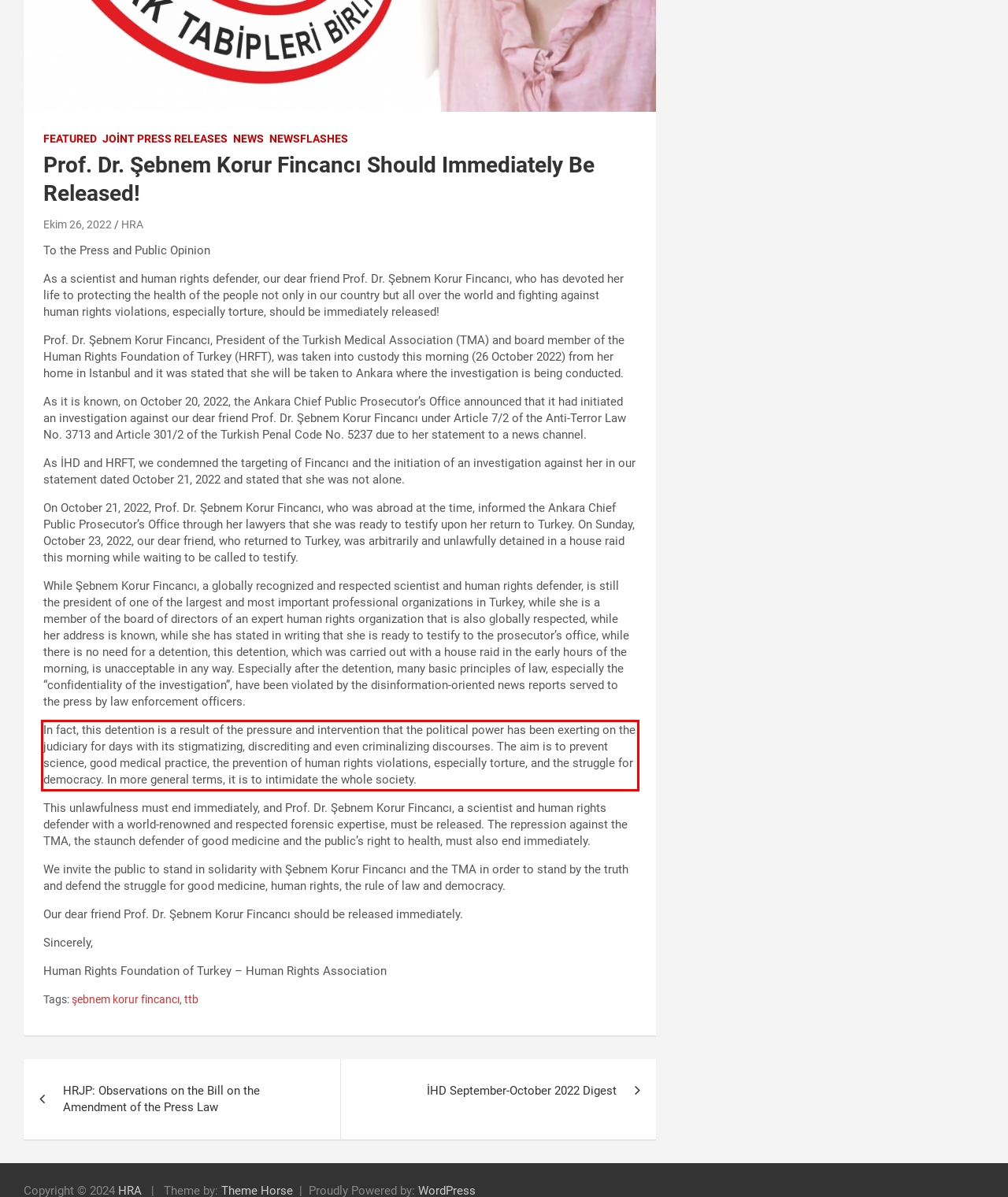Identify and extract the text within the red rectangle in the screenshot of the webpage.

In fact, this detention is a result of the pressure and intervention that the political power has been exerting on the judiciary for days with its stigmatizing, discrediting and even criminalizing discourses. The aim is to prevent science, good medical practice, the prevention of human rights violations, especially torture, and the struggle for democracy. In more general terms, it is to intimidate the whole society.